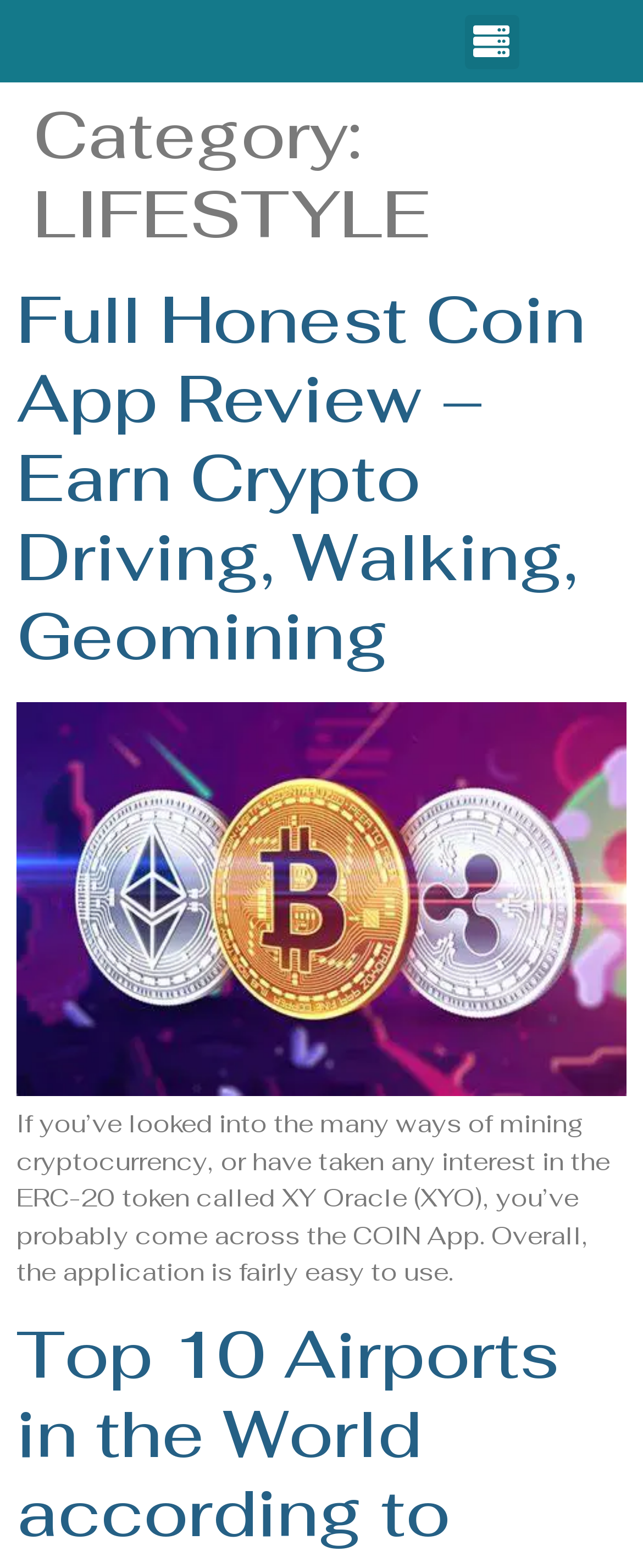What is the name of the travel blog?
Use the image to answer the question with a single word or phrase.

2HotTravellers